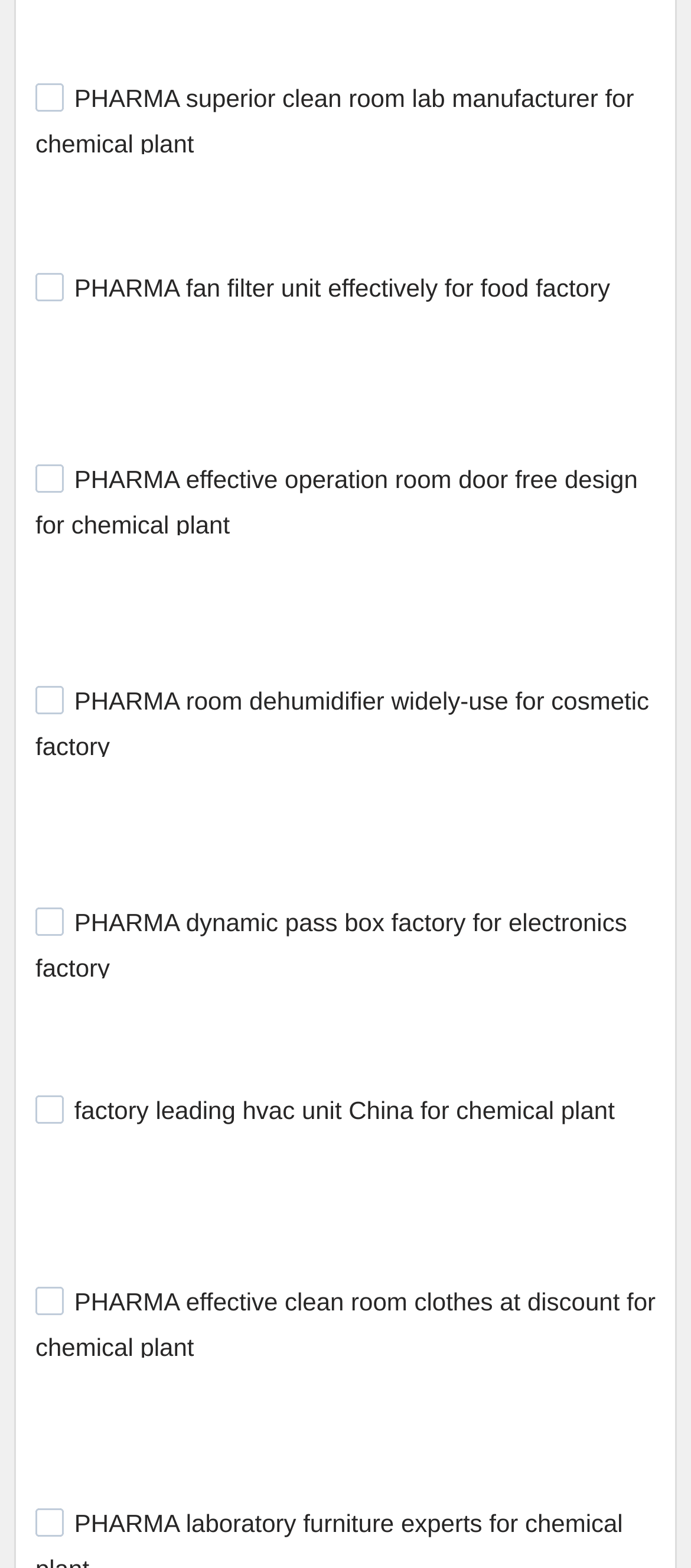What is the main topic of this webpage?
Please look at the screenshot and answer using one word or phrase.

PHARMA products